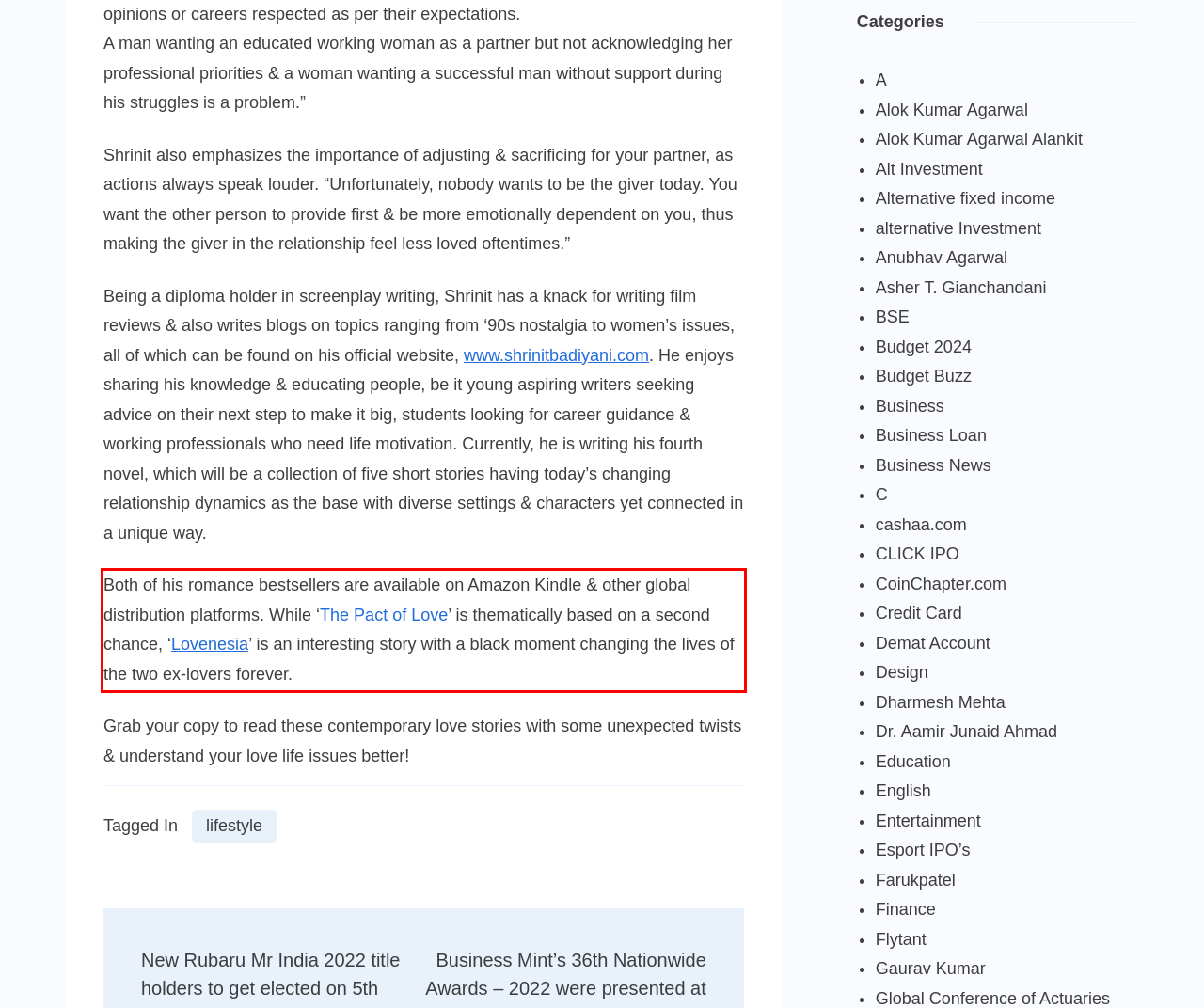Within the screenshot of a webpage, identify the red bounding box and perform OCR to capture the text content it contains.

Both of his romance bestsellers are available on Amazon Kindle & other global distribution platforms. While ‘The Pact of Love’ is thematically based on a second chance, ‘Lovenesia’ is an interesting story with a black moment changing the lives of the two ex-lovers forever.